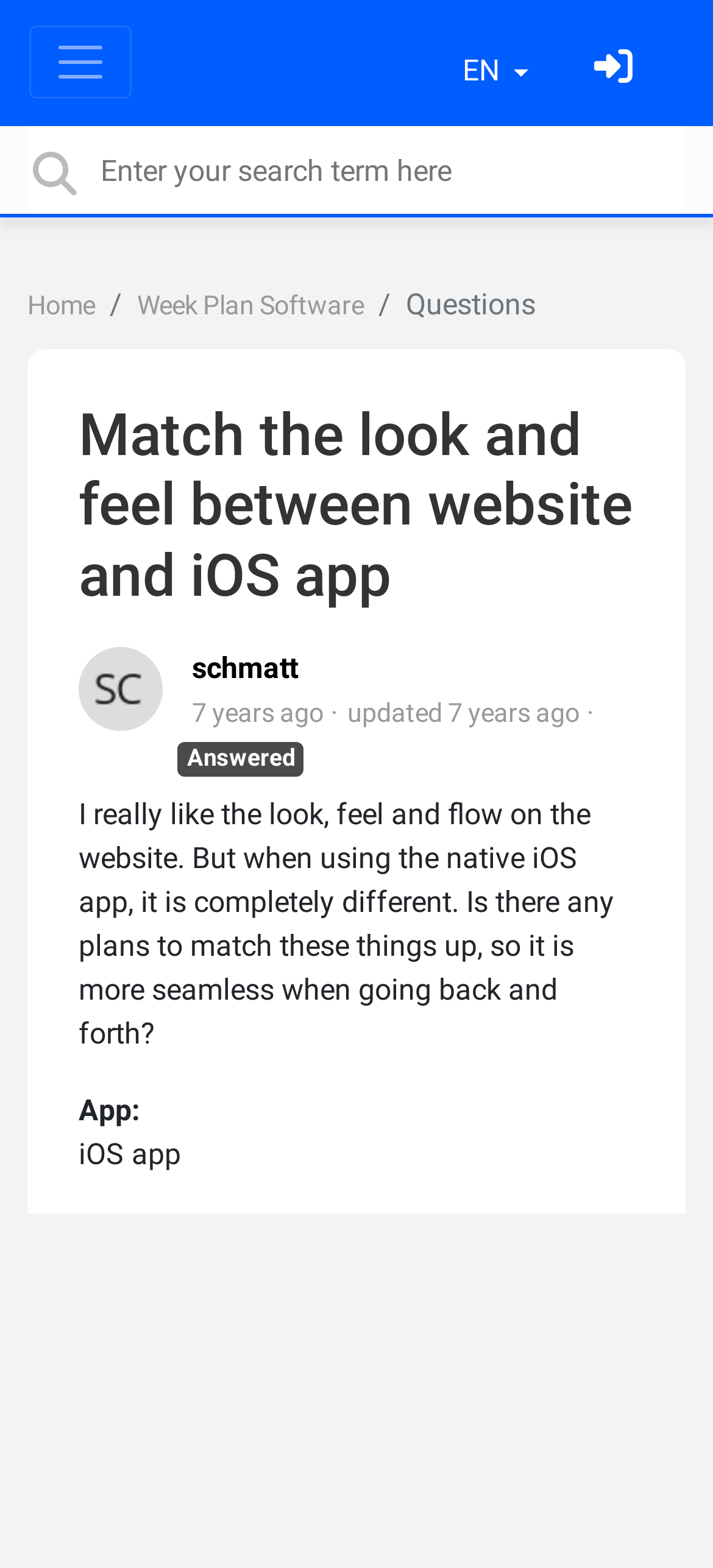What is the topic of the current article? Analyze the screenshot and reply with just one word or a short phrase.

Match the look and feel between website and iOS app